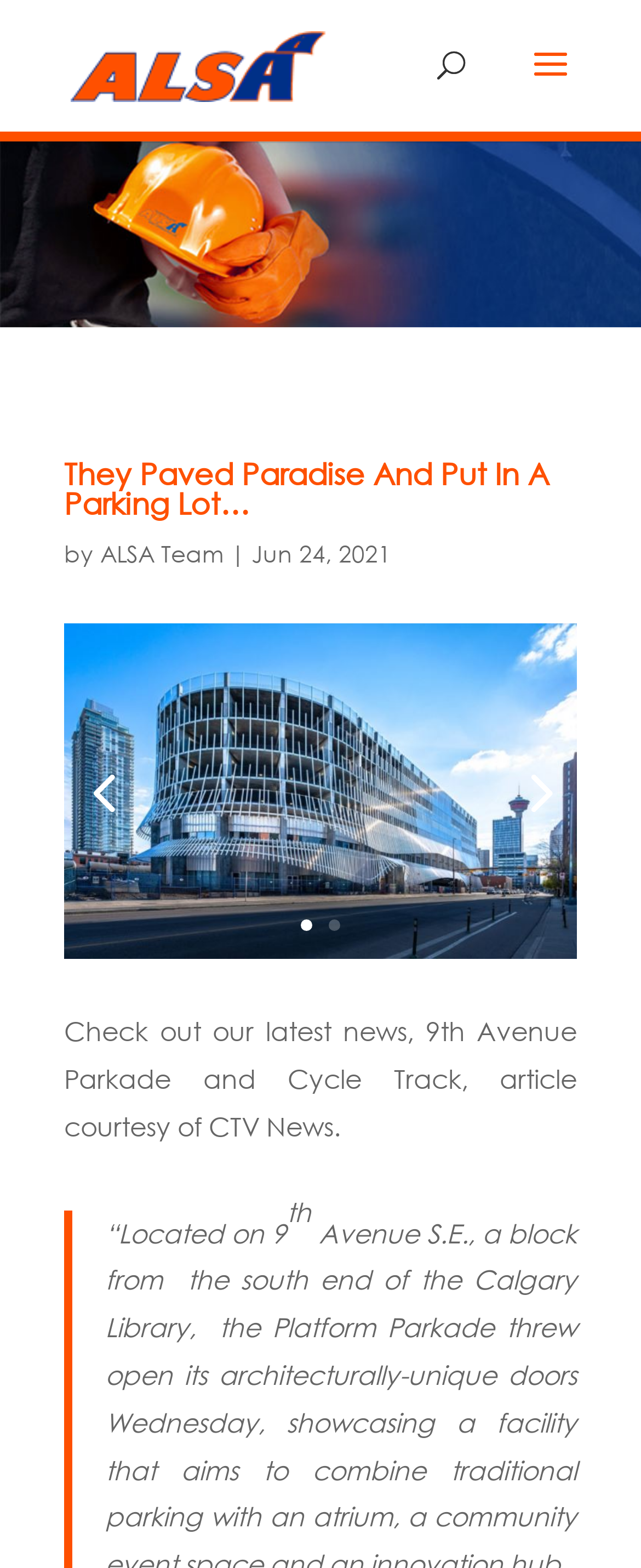Summarize the webpage in an elaborate manner.

The webpage appears to be a news article or blog post from ALSA Road Construction Ltd. At the top left corner, there is a logo of the company, which is an image. Below the logo, there is a search bar that spans almost half of the page width. 

The main content of the page starts with a heading that reads "They Paved Paradise And Put In A Parking Lot…", which is centered near the top of the page. Below the heading, there is a byline that mentions the author, "ALSA Team", followed by the date "Jun 24, 2021". 

On the left side of the page, there is a prominent link to "9th Ave Parkade" with an accompanying image that takes up a significant portion of the page. The image is positioned above a row of five links, labeled "1" to "5", which are evenly spaced across the page.

Further down the page, there is a paragraph of text that summarizes an article about the 9th Avenue Parkade and Cycle Track, courtesy of CTV News. The text mentions that the parkade is "Located on 9th", with the "th" in superscript.